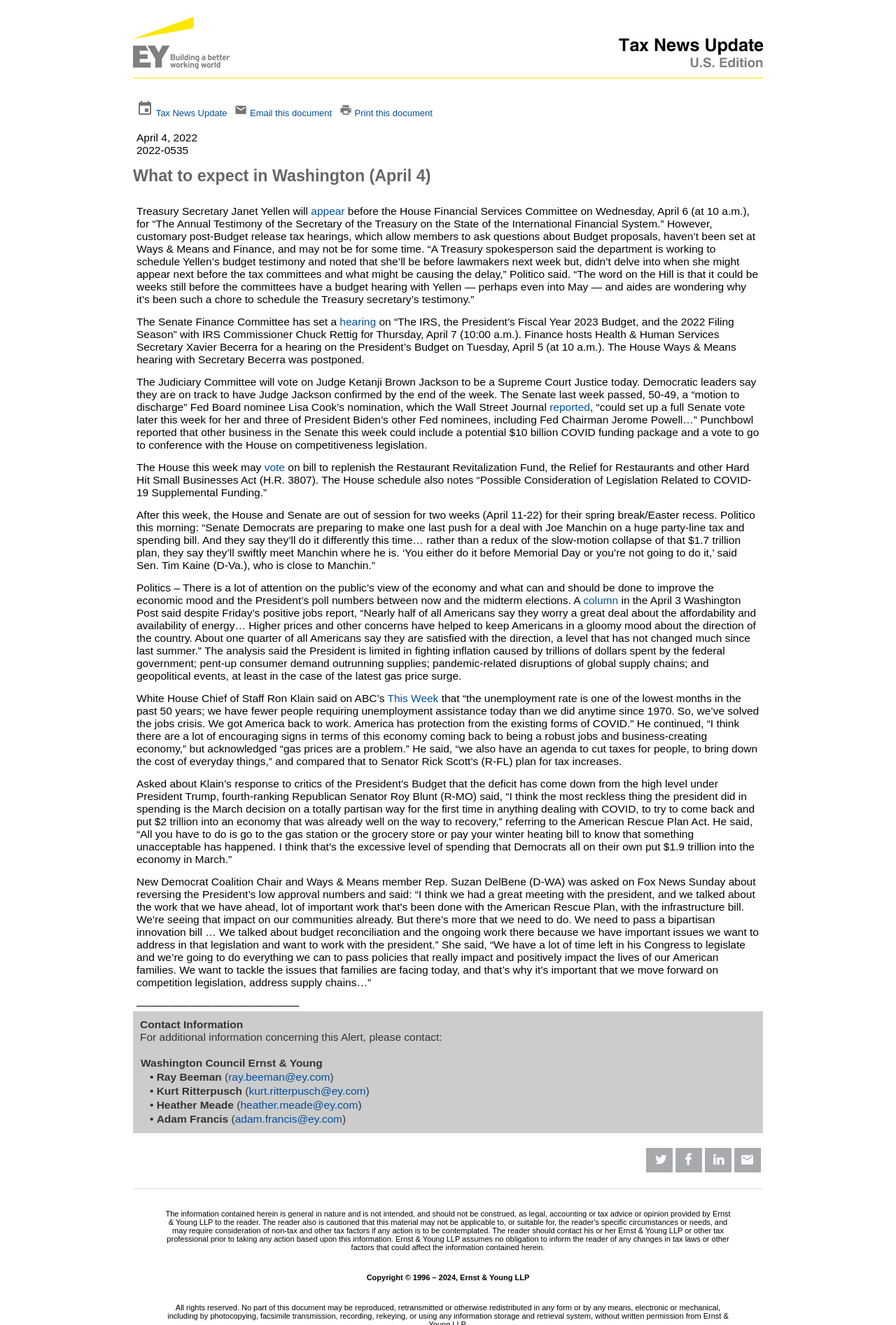Provide your answer in one word or a succinct phrase for the question: 
Who will appear before the House Financial Services Committee?

Treasury Secretary Janet Yellen